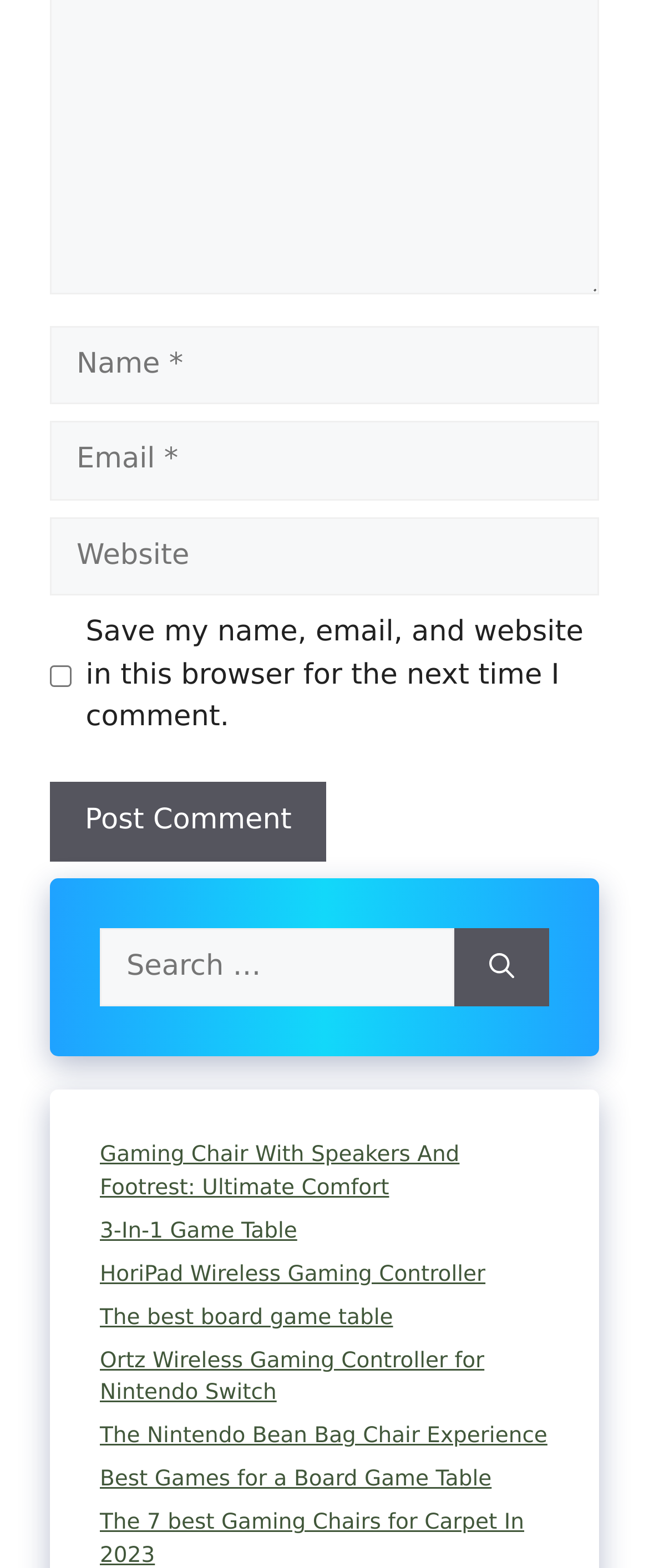Determine the bounding box coordinates for the clickable element to execute this instruction: "Post a comment". Provide the coordinates as four float numbers between 0 and 1, i.e., [left, top, right, bottom].

[0.077, 0.499, 0.503, 0.549]